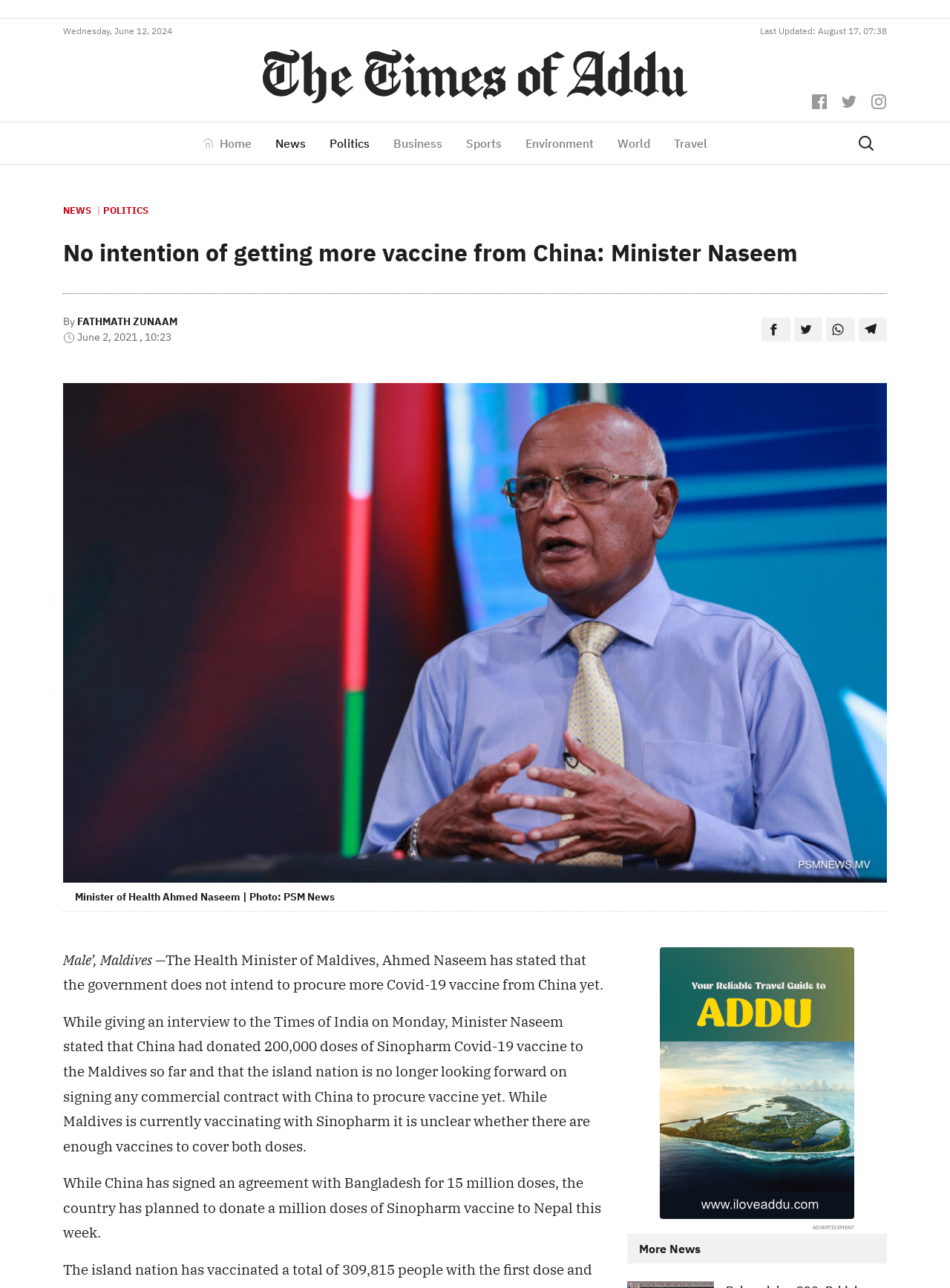Please give the bounding box coordinates of the area that should be clicked to fulfill the following instruction: "Click the Facebook icon". The coordinates should be in the format of four float numbers from 0 to 1, i.e., [left, top, right, bottom].

[0.855, 0.072, 0.873, 0.084]